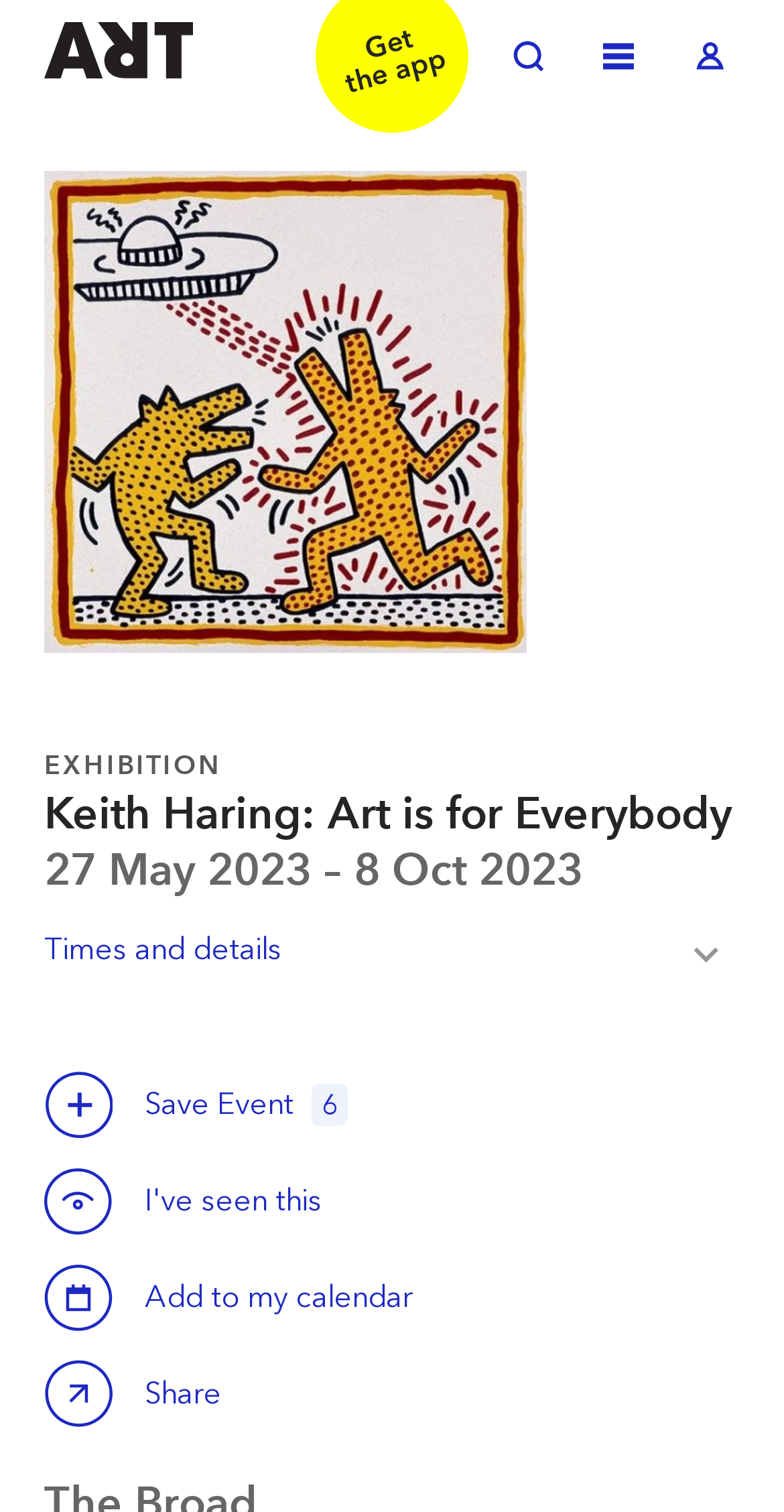Locate the bounding box coordinates of the clickable part needed for the task: "Toggle search".

[0.636, 0.019, 0.713, 0.059]